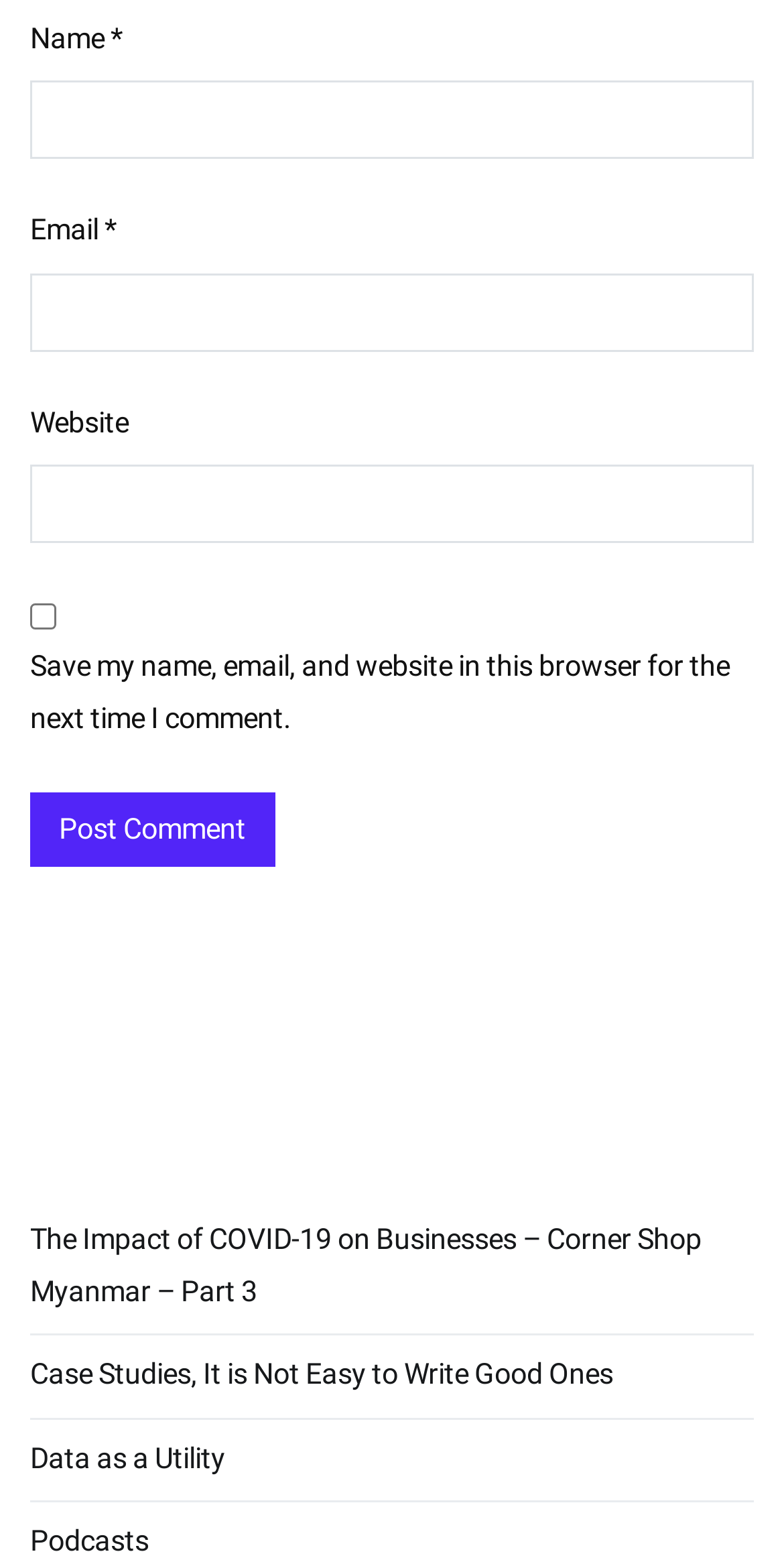What is the function of the checkbox?
We need a detailed and meticulous answer to the question.

The checkbox is labeled as 'Save my name, email, and website in this browser for the next time I comment.' and is unchecked by default, suggesting that it allows users to save their comment information for future use.